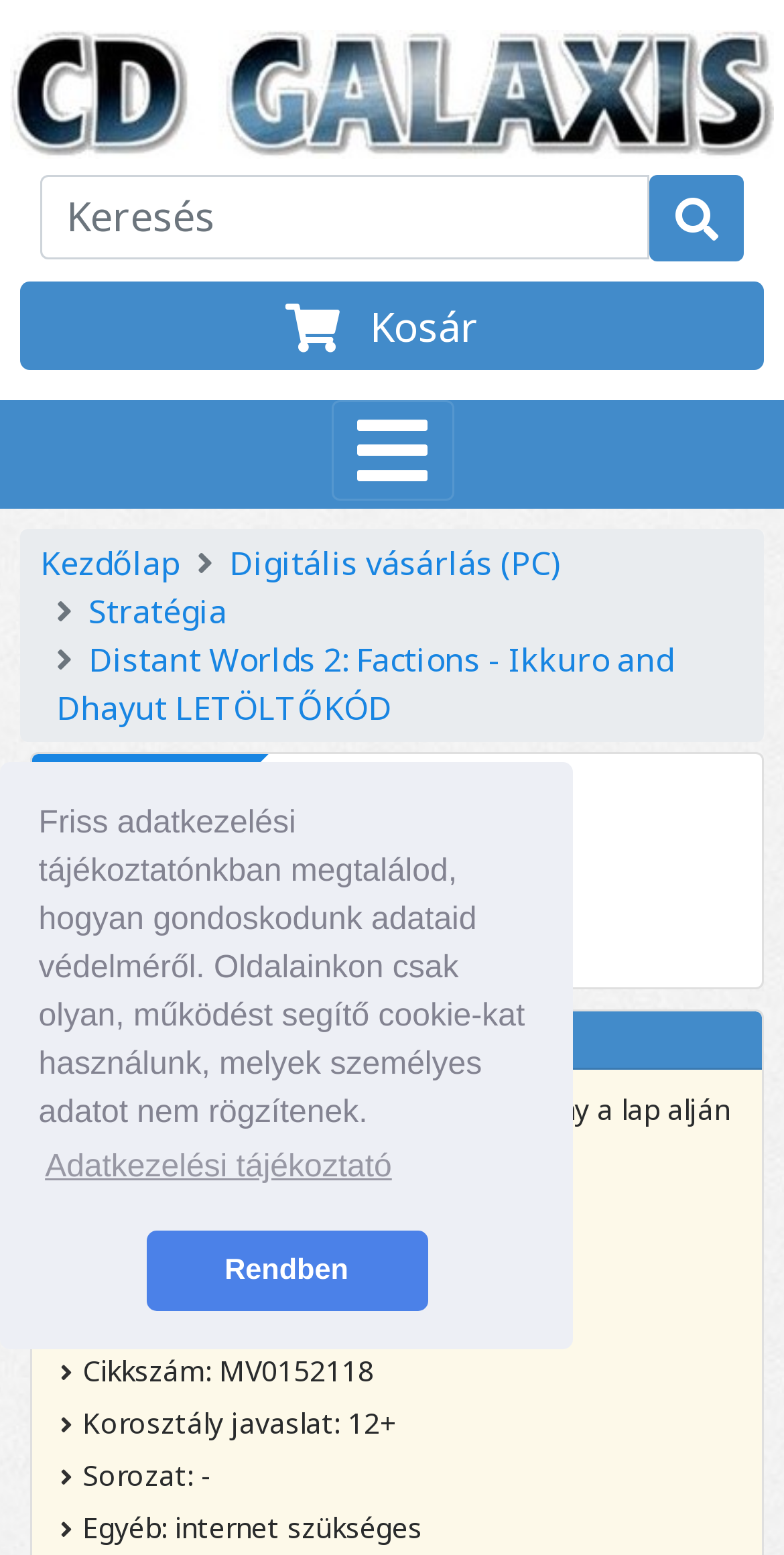Provide the bounding box coordinates of the HTML element this sentence describes: "Digitális vásárlás (PC)". The bounding box coordinates consist of four float numbers between 0 and 1, i.e., [left, top, right, bottom].

[0.292, 0.348, 0.715, 0.376]